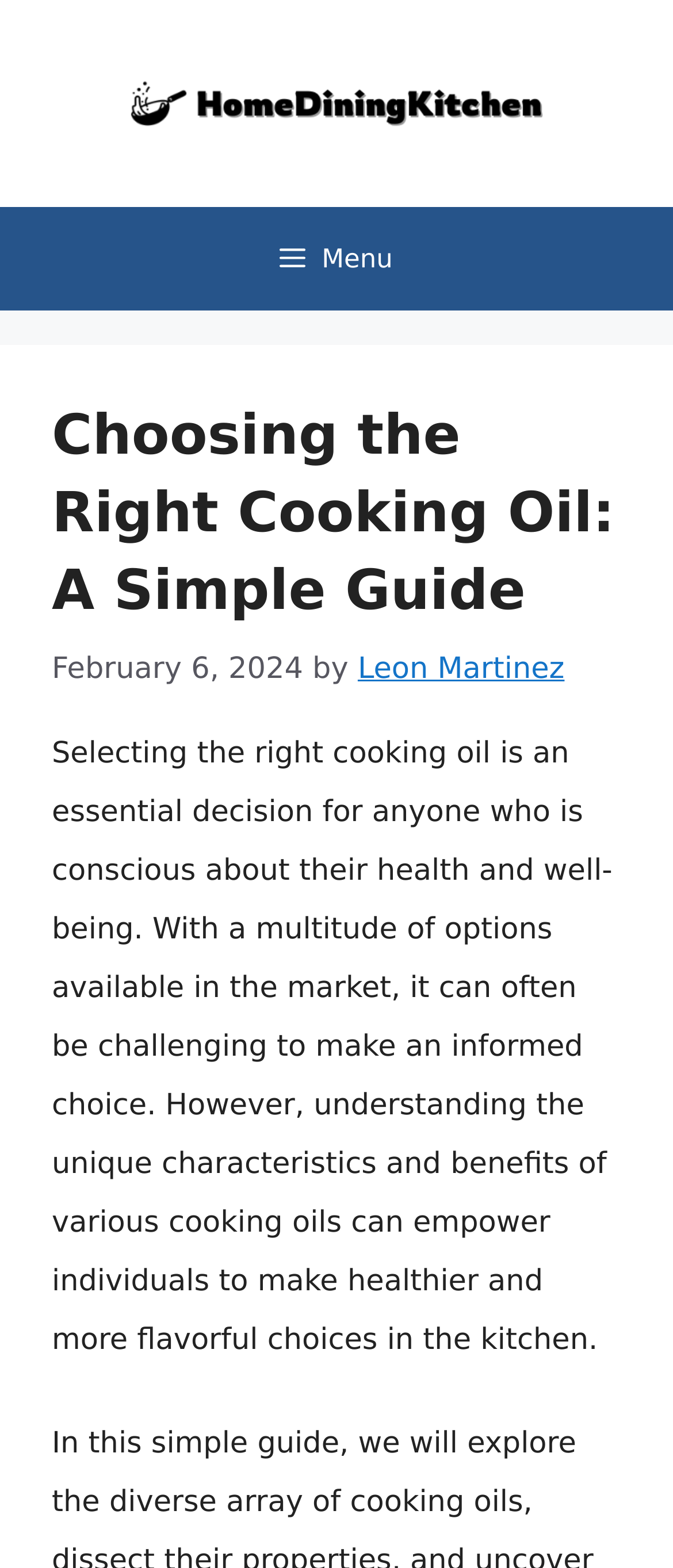What is the purpose of the article?
Using the screenshot, give a one-word or short phrase answer.

To empower individuals to make healthier choices